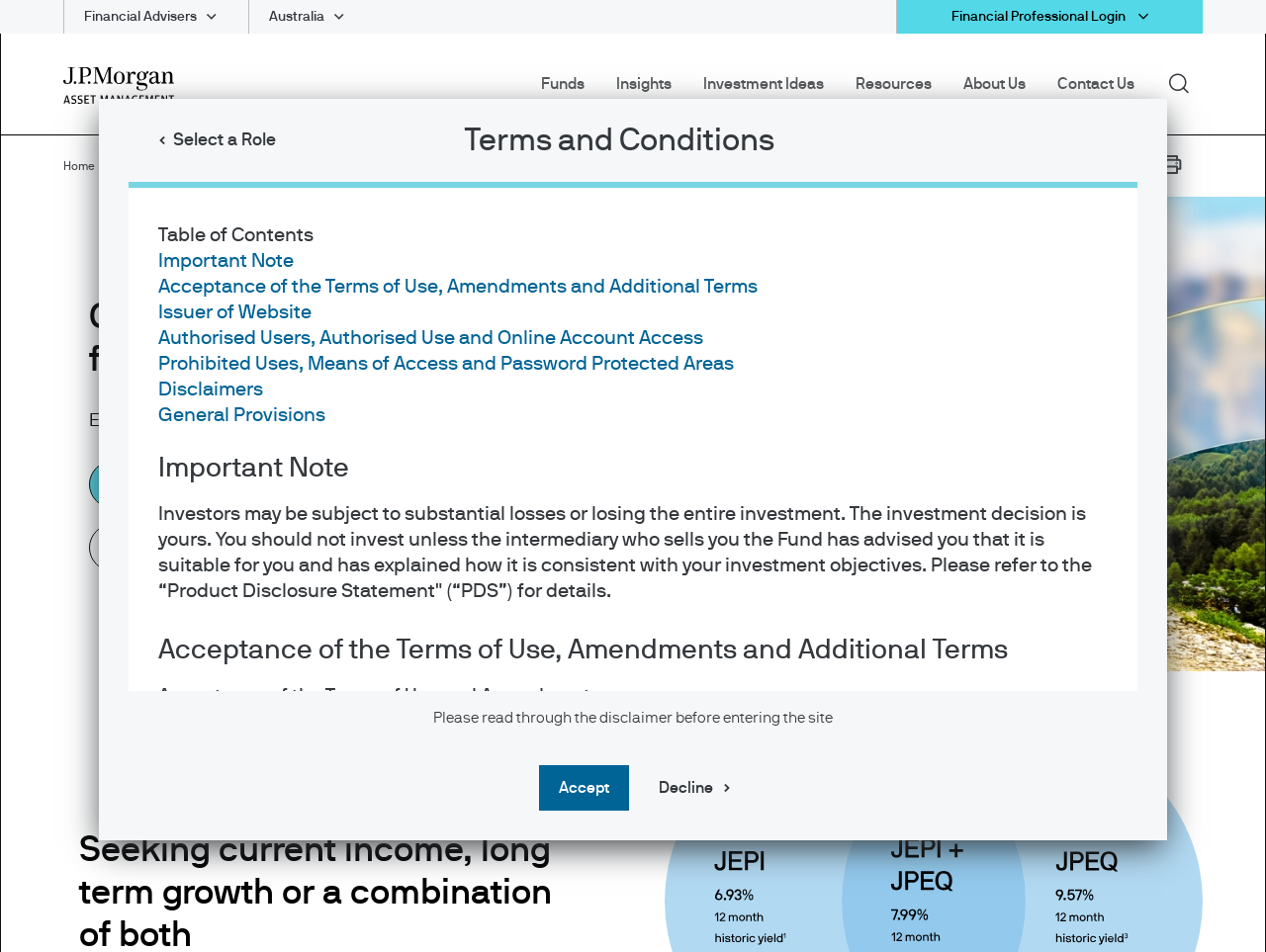Write a detailed summary of the webpage, including text, images, and layout.

The webpage is focused on J.P. Morgan Funds, with a prominent logo at the top left corner. Below the logo, there is a navigation menu with links to "Funds", "Insights", "Investment Ideas", "Resources", "About Us", and "Contact Us". Each of these links has a corresponding submenu button.

On the top right corner, there is a search button with a magnifying glass icon. Next to it, there are buttons for "Share" and "Print". The "Print" button has a small printer icon.

The main content of the page is divided into two sections. The first section has a heading "Capturing active income opportunities from the ground up" and a subheading "Exploring far and wide for active income solutions". Below this, there are two links to specific JPMorgan ETFs: "JPMorgan Equity Premium Income Active ETF (JEPI)" and "JPMorgan US100Q Equity Premium Income Active ETF (JPEQ)".

The second section appears to be a terms and conditions page, with a heading "Terms and Conditions" and several links to specific sections, including "Important Note", "Acceptance of the Terms of Use, Amendments and Additional Terms", and "Disclaimers". There is also a warning message that investors may be subject to substantial losses or losing their entire investment, and a note that the investment decision is the user's responsibility.

At the bottom of the page, there is a disclaimer that users must read before entering the site, with buttons to "Accept" or "Decline".